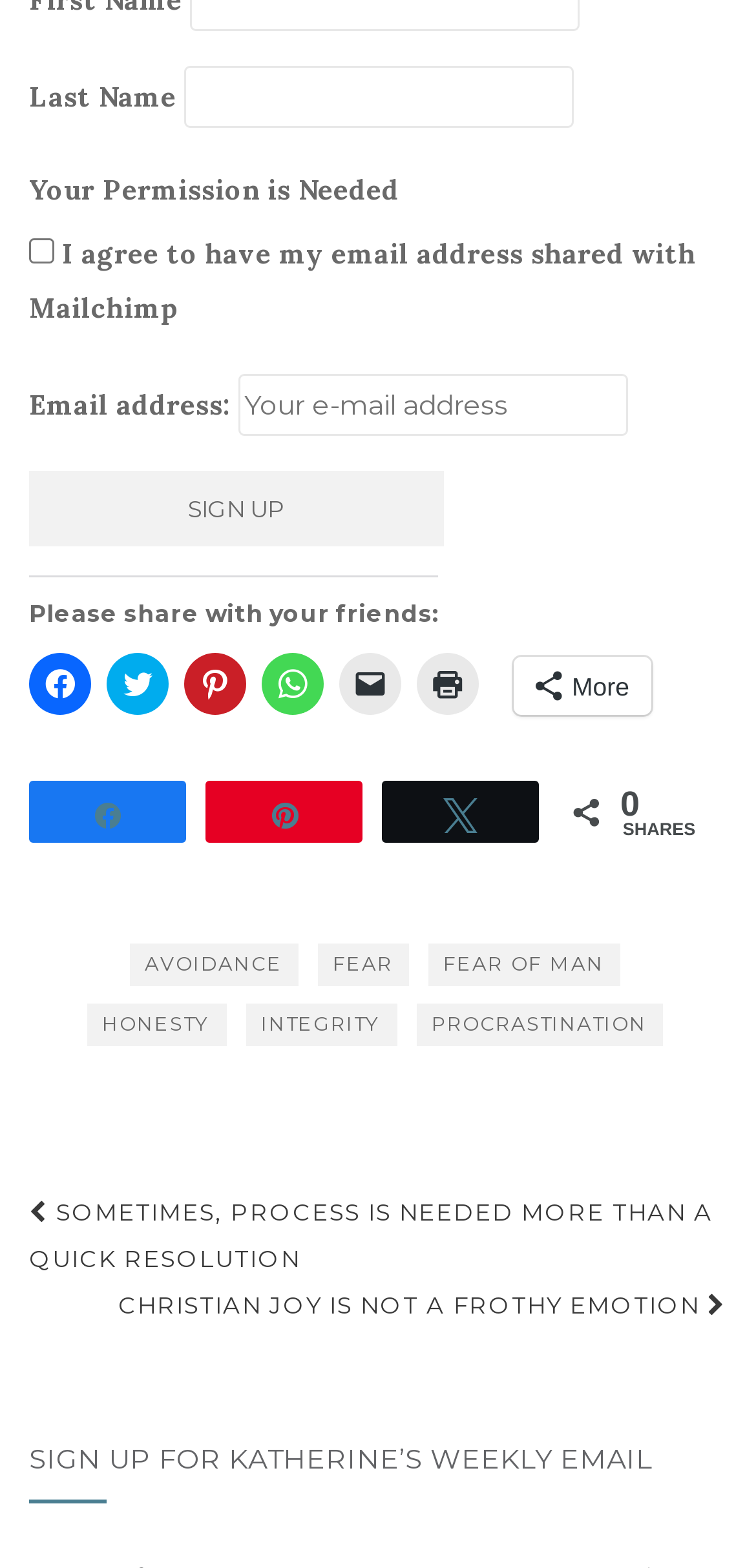Extract the bounding box for the UI element that matches this description: "parent_node: Last Name name="LNAME"".

[0.244, 0.042, 0.759, 0.082]